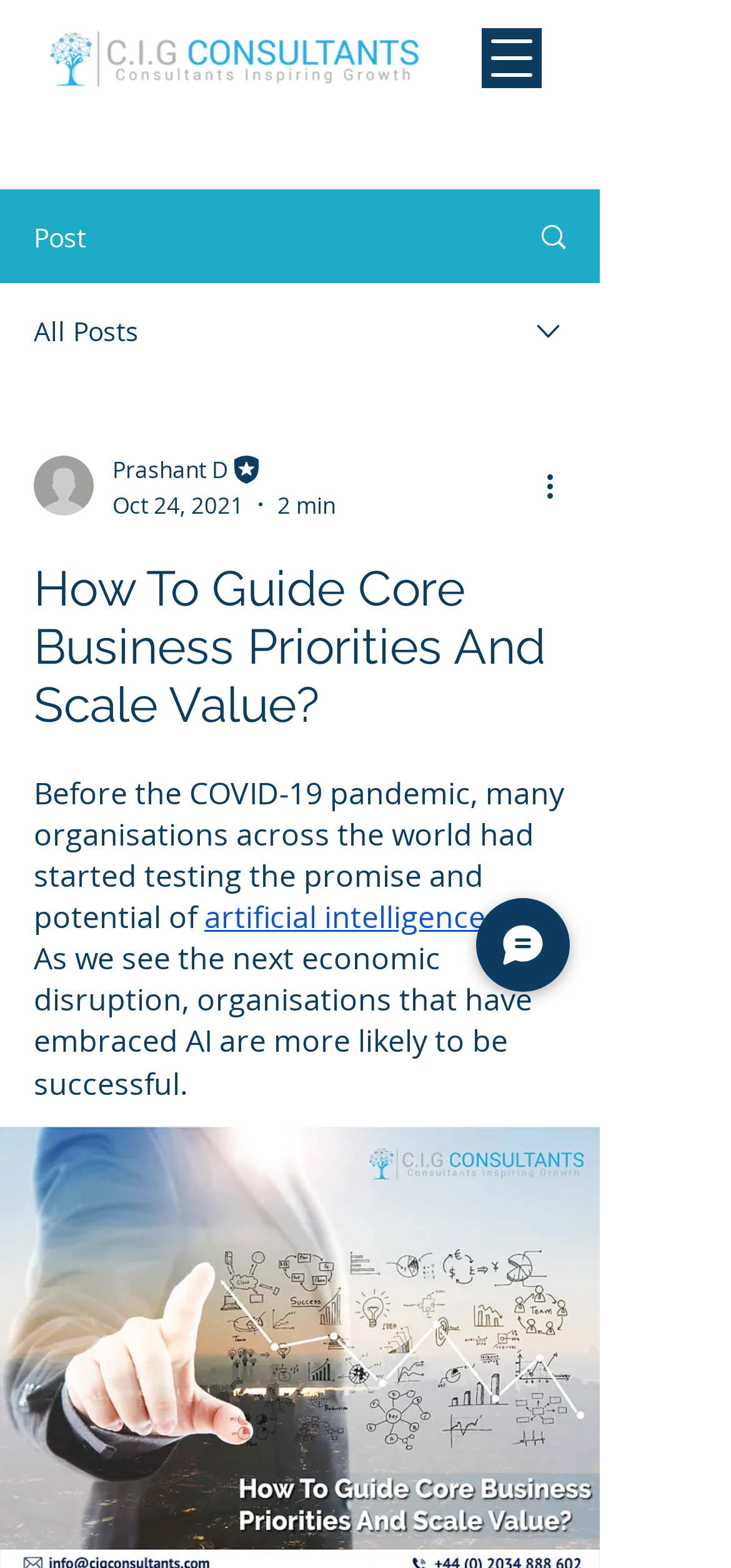Please locate the bounding box coordinates for the element that should be clicked to achieve the following instruction: "View writer's picture". Ensure the coordinates are given as four float numbers between 0 and 1, i.e., [left, top, right, bottom].

[0.046, 0.291, 0.128, 0.329]